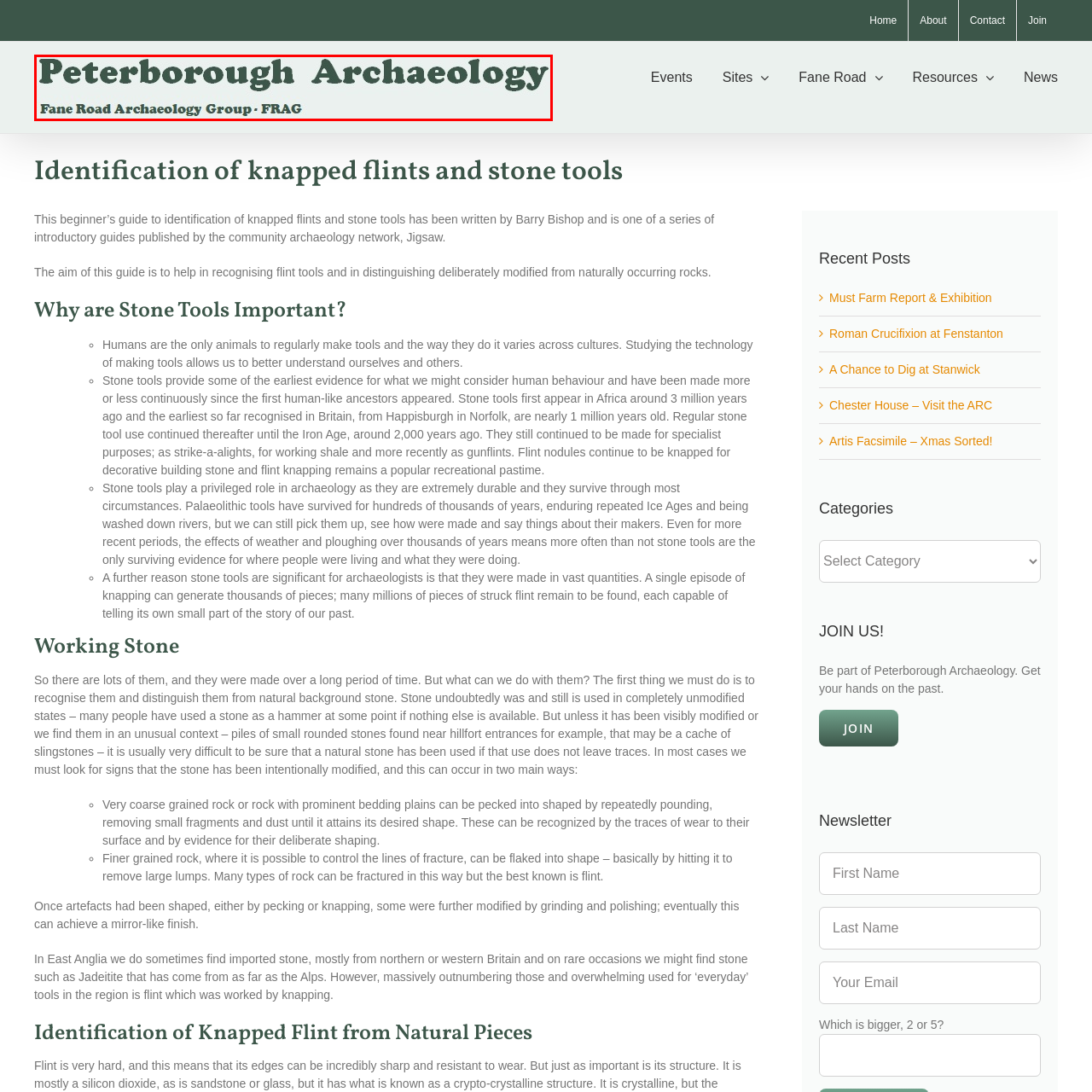Describe fully the image that is contained within the red bounding box.

The image features the logo for Peterborough Archaeology, highlighting its connection to the Fane Road Archaeology Group (FRAG). The logo presents an elegant design, incorporating the main title "Peterborough Archaeology" prominently at the top, followed by the subtitle that identifies the specific group associated with it. The choice of font gives a sense of professionalism and authority in the field of archaeology, reflecting the organization's commitment to local heritage and community involvement in archaeological explorations. The logo serves as a recognizable emblem for promoting awareness and engagement with archaeological activities in the Peterborough area.